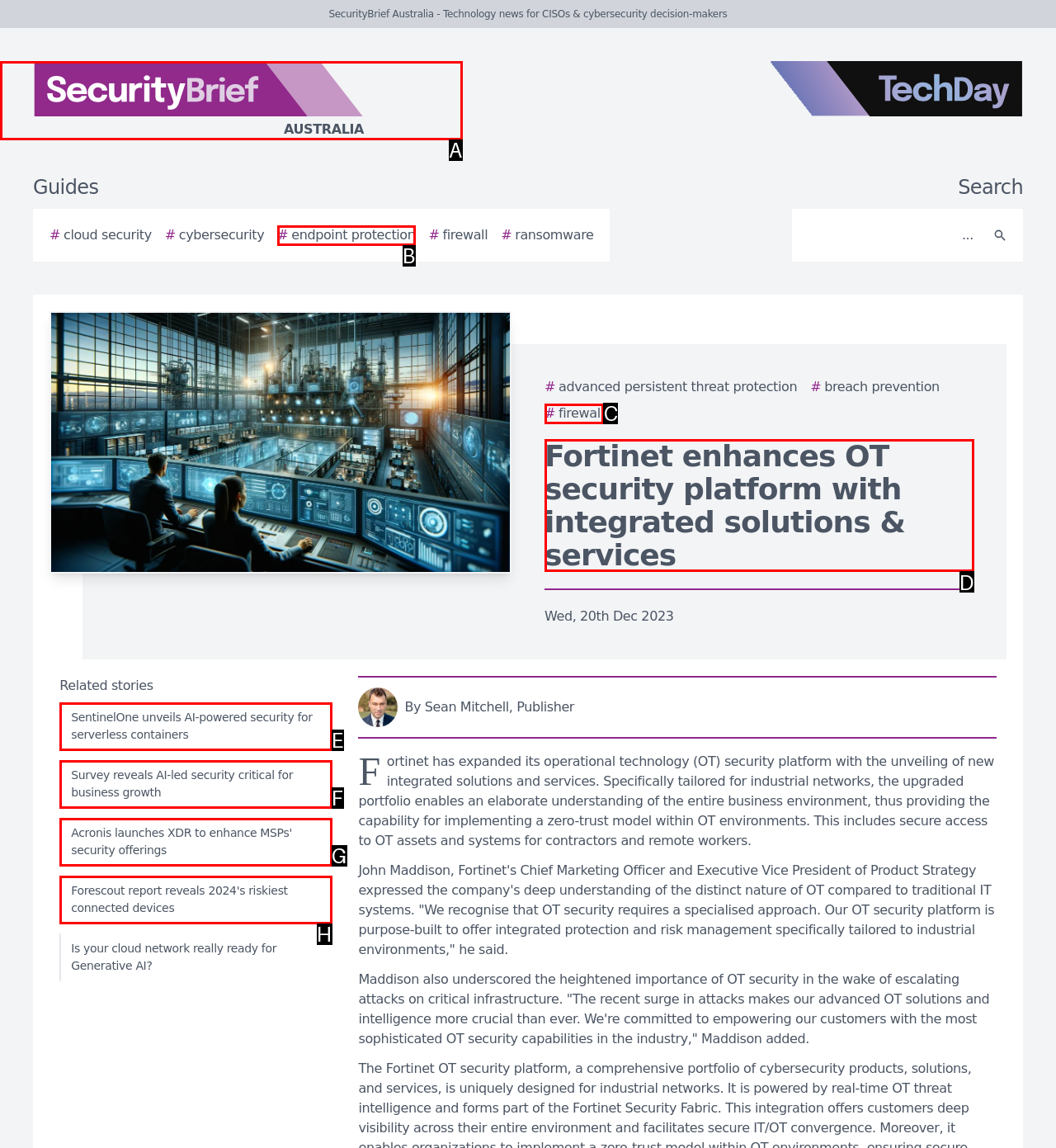Find the appropriate UI element to complete the task: Read about Fortinet's OT security platform. Indicate your choice by providing the letter of the element.

D